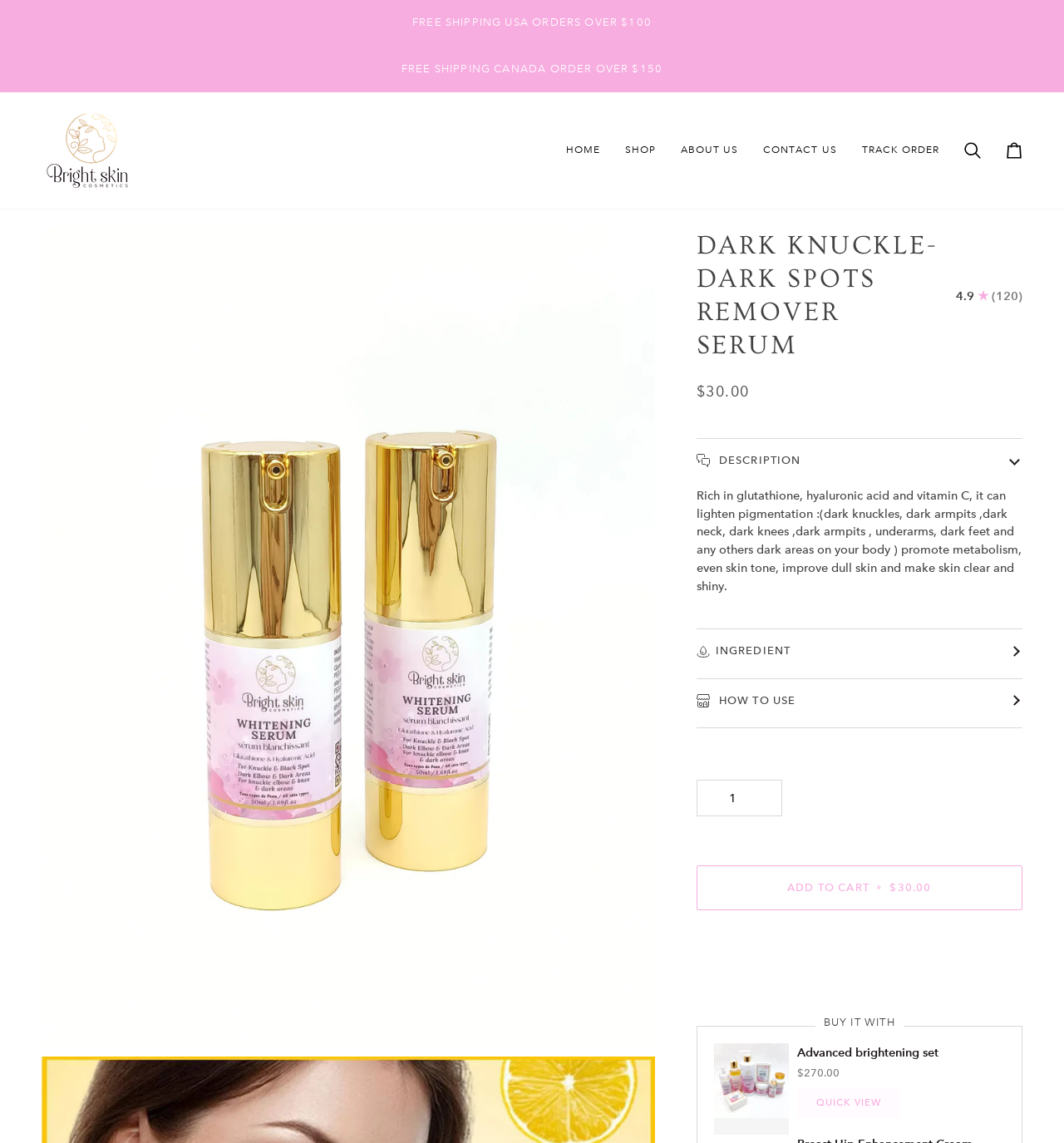Identify the bounding box coordinates of the area you need to click to perform the following instruction: "Click on the 'HOME' link".

[0.52, 0.081, 0.576, 0.183]